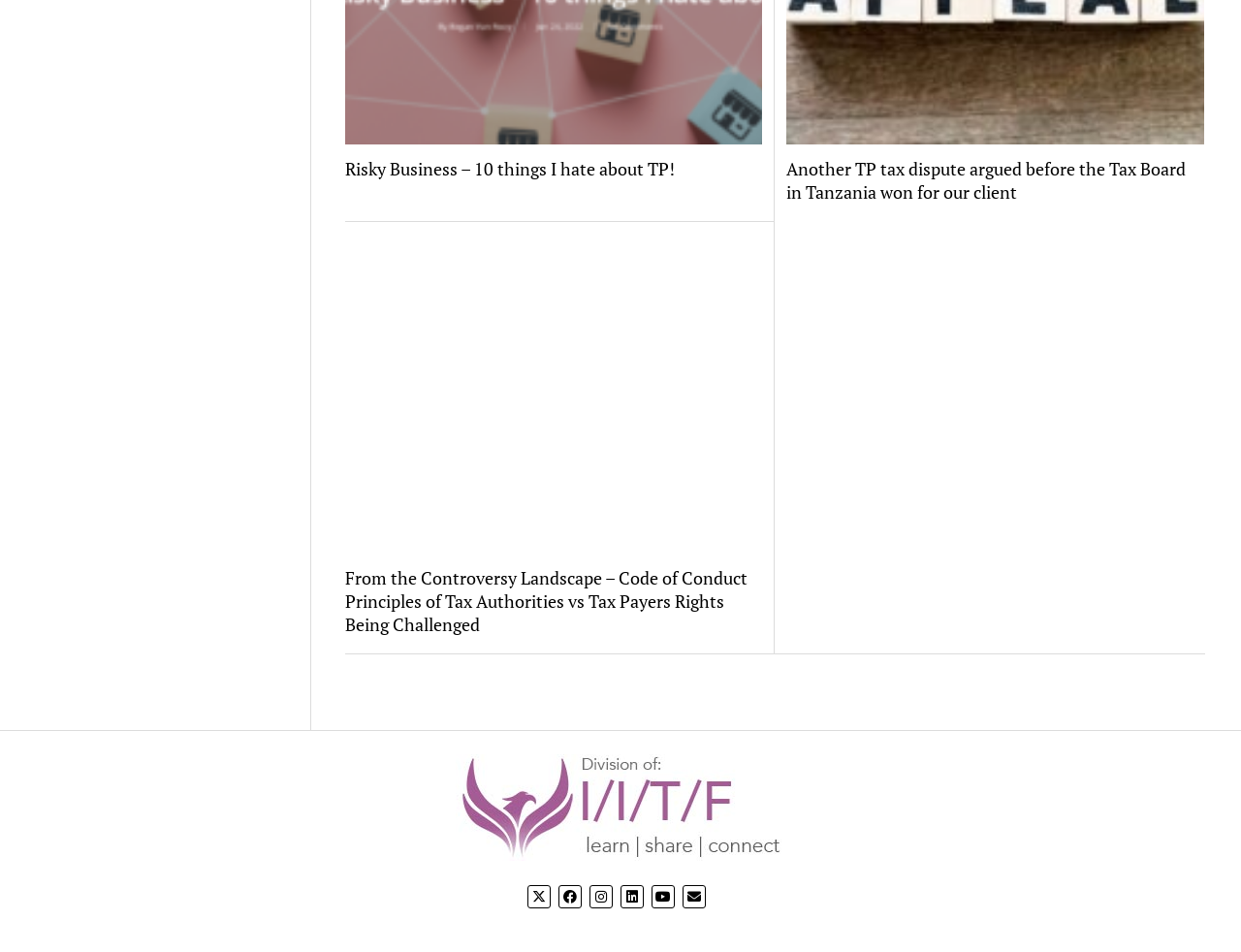Find the bounding box coordinates of the element to click in order to complete this instruction: "View the latest post on Facebook". The bounding box coordinates must be four float numbers between 0 and 1, denoted as [left, top, right, bottom].

[0.45, 0.93, 0.469, 0.955]